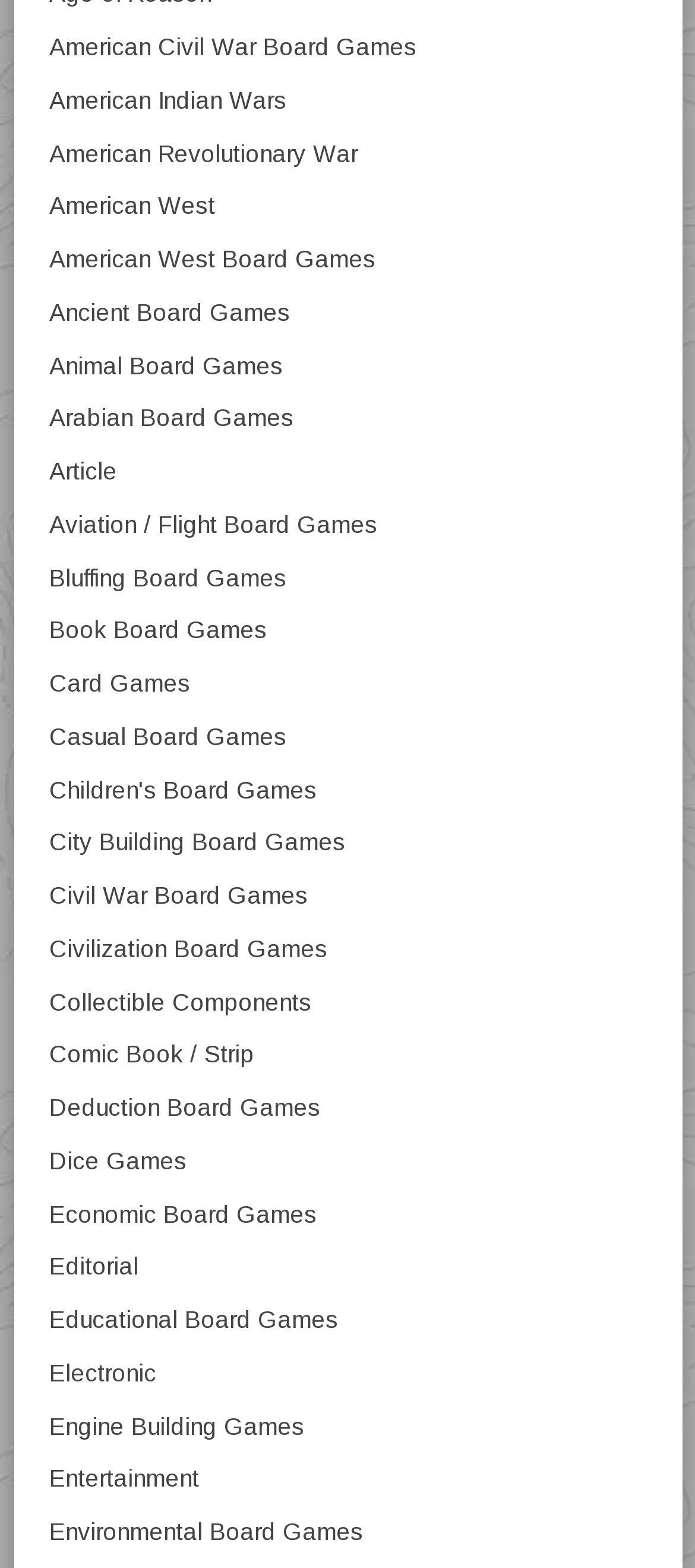Locate the bounding box coordinates of the element I should click to achieve the following instruction: "Browse American Civil War Board Games".

[0.071, 0.019, 0.929, 0.042]